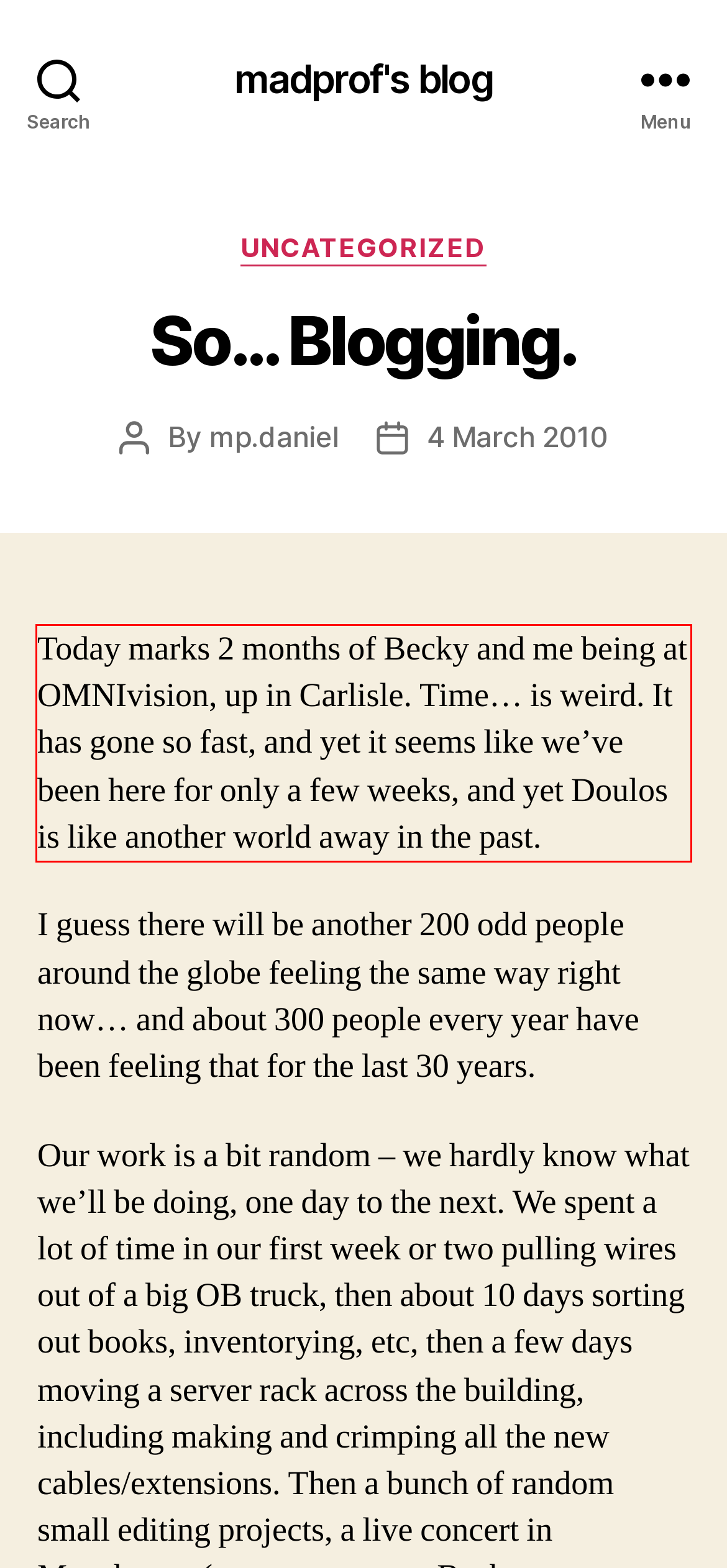Please examine the webpage screenshot and extract the text within the red bounding box using OCR.

Today marks 2 months of Becky and me being at OMNIvision, up in Carlisle. Time… is weird. It has gone so fast, and yet it seems like we’ve been here for only a few weeks, and yet Doulos is like another world away in the past.